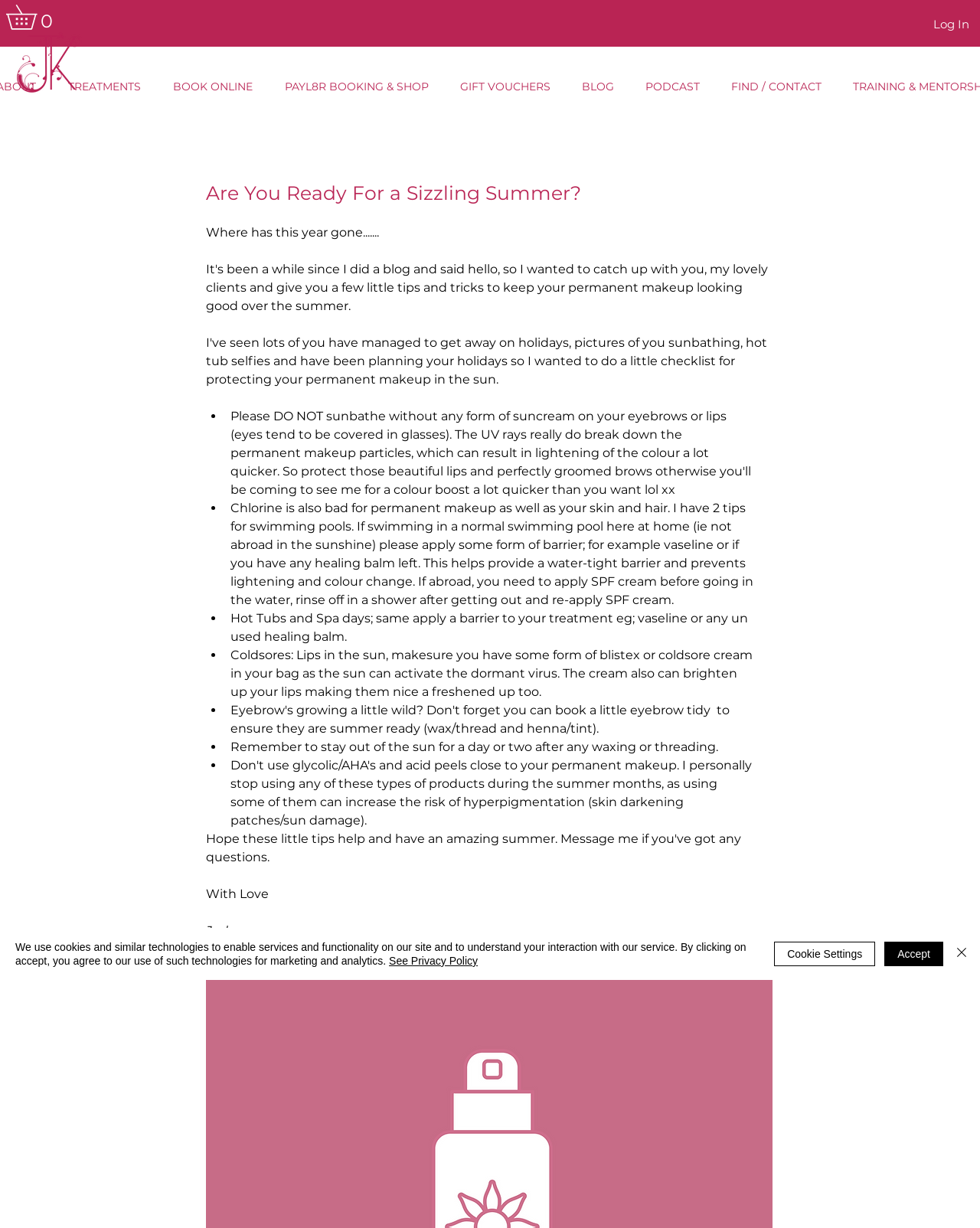Generate the main heading text from the webpage.

Are You Ready For a Sizzling Summer?